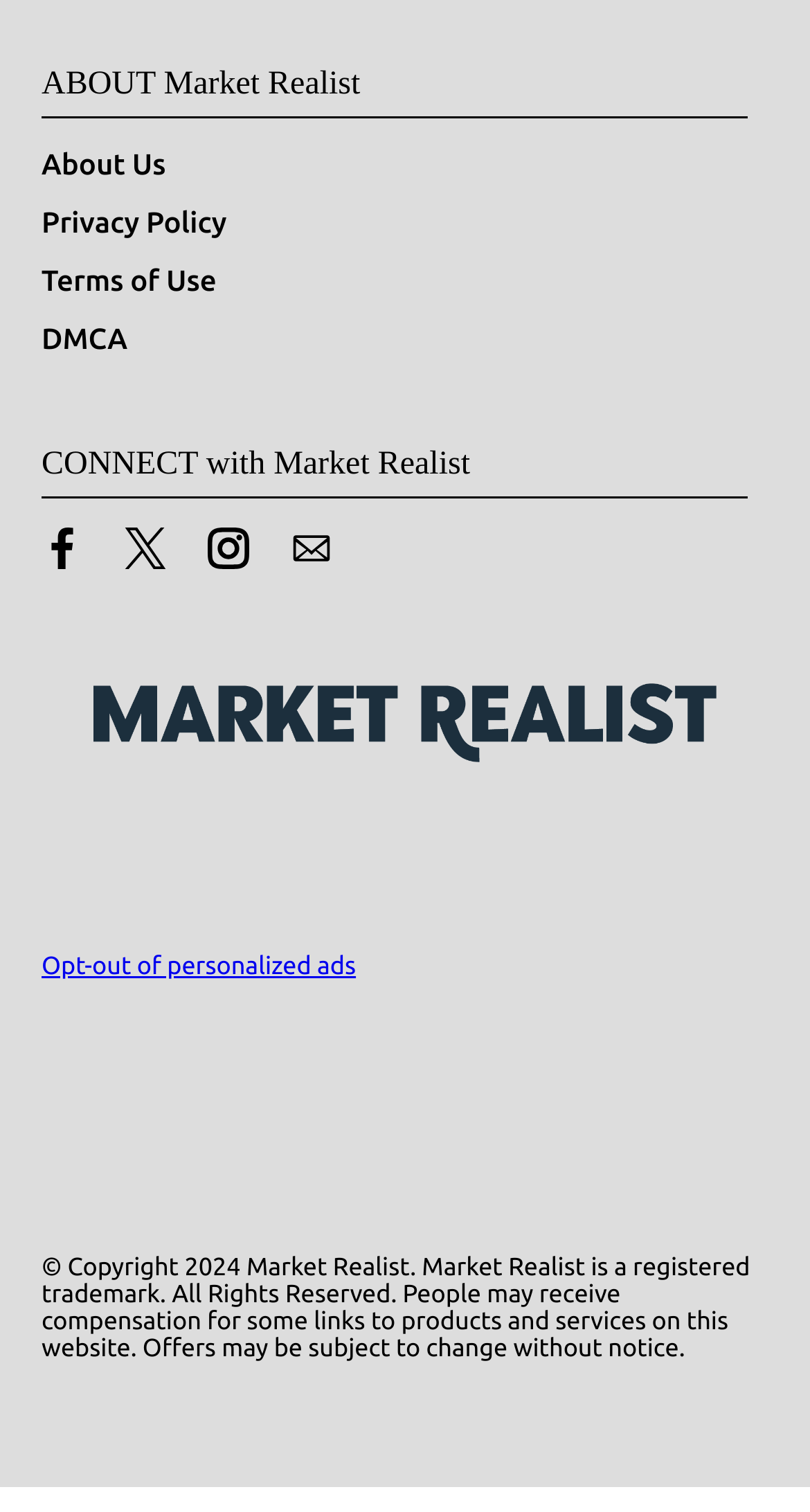Find the bounding box coordinates for the area that should be clicked to accomplish the instruction: "Go to Terms of Use".

[0.051, 0.174, 0.267, 0.196]